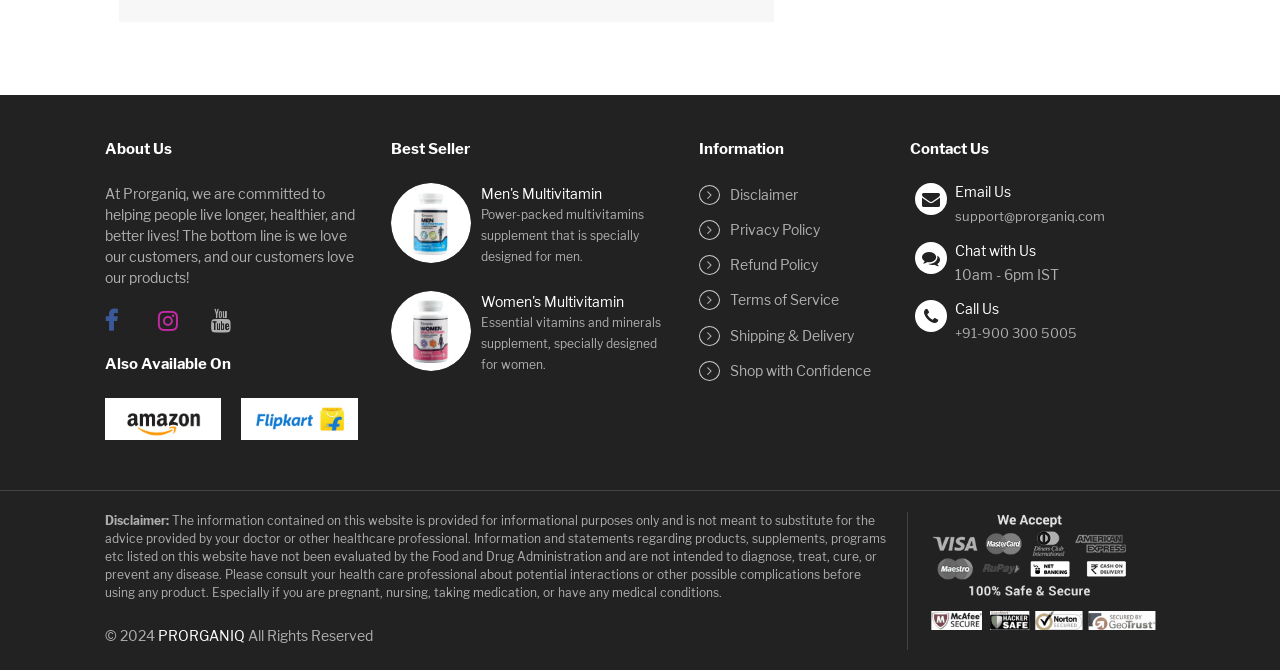Please identify the bounding box coordinates of the element on the webpage that should be clicked to follow this instruction: "Email Us". The bounding box coordinates should be given as four float numbers between 0 and 1, formatted as [left, top, right, bottom].

[0.746, 0.31, 0.863, 0.334]